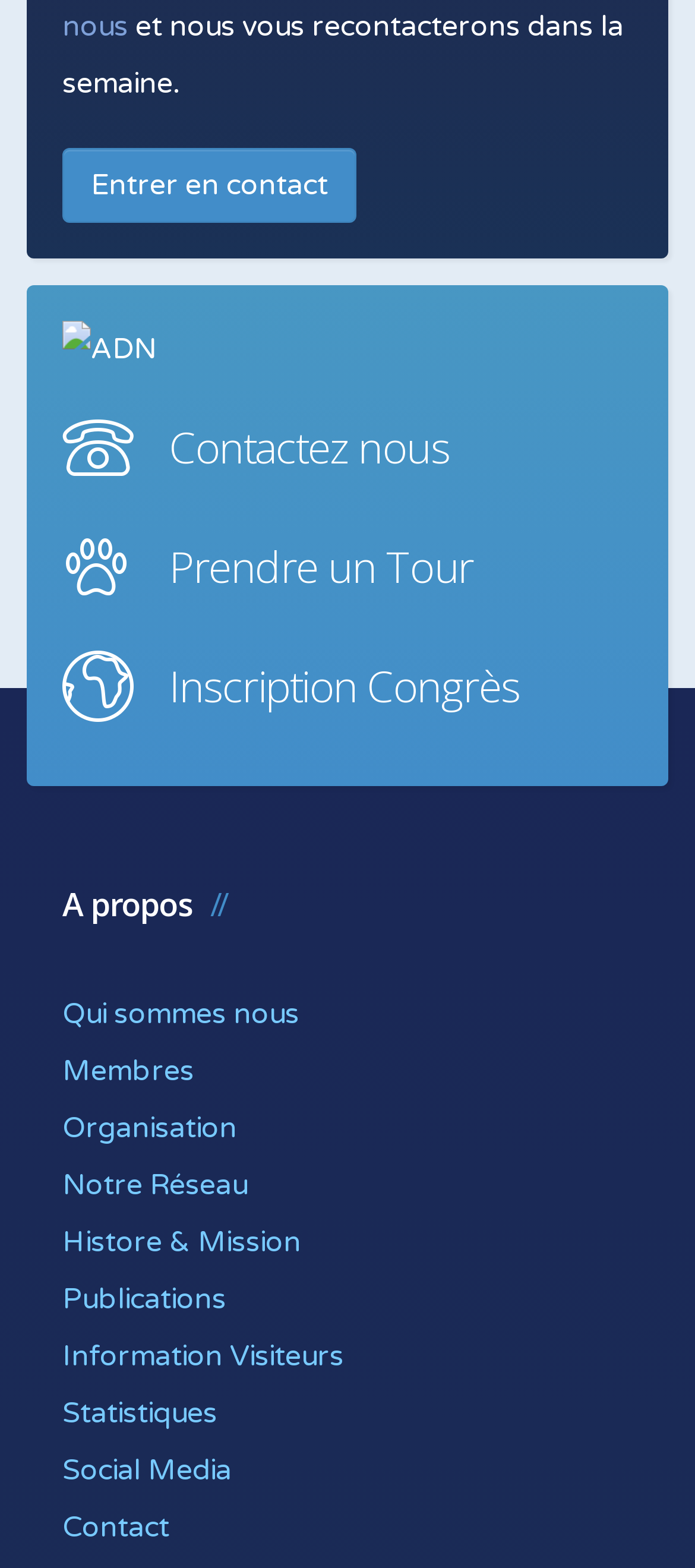Find the bounding box coordinates of the UI element according to this description: "Information Visiteurs".

[0.09, 0.854, 0.495, 0.876]